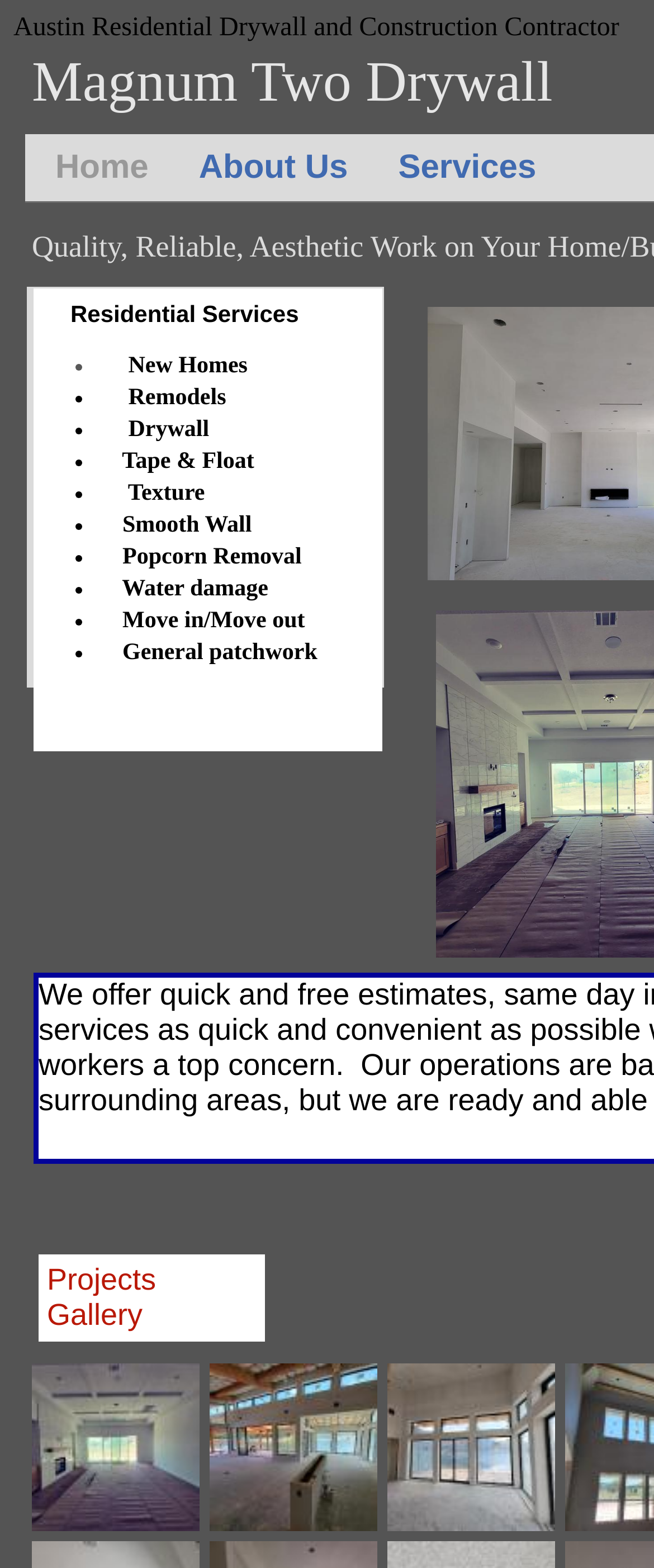Give a succinct answer to this question in a single word or phrase: 
Are there any images on the website?

Yes